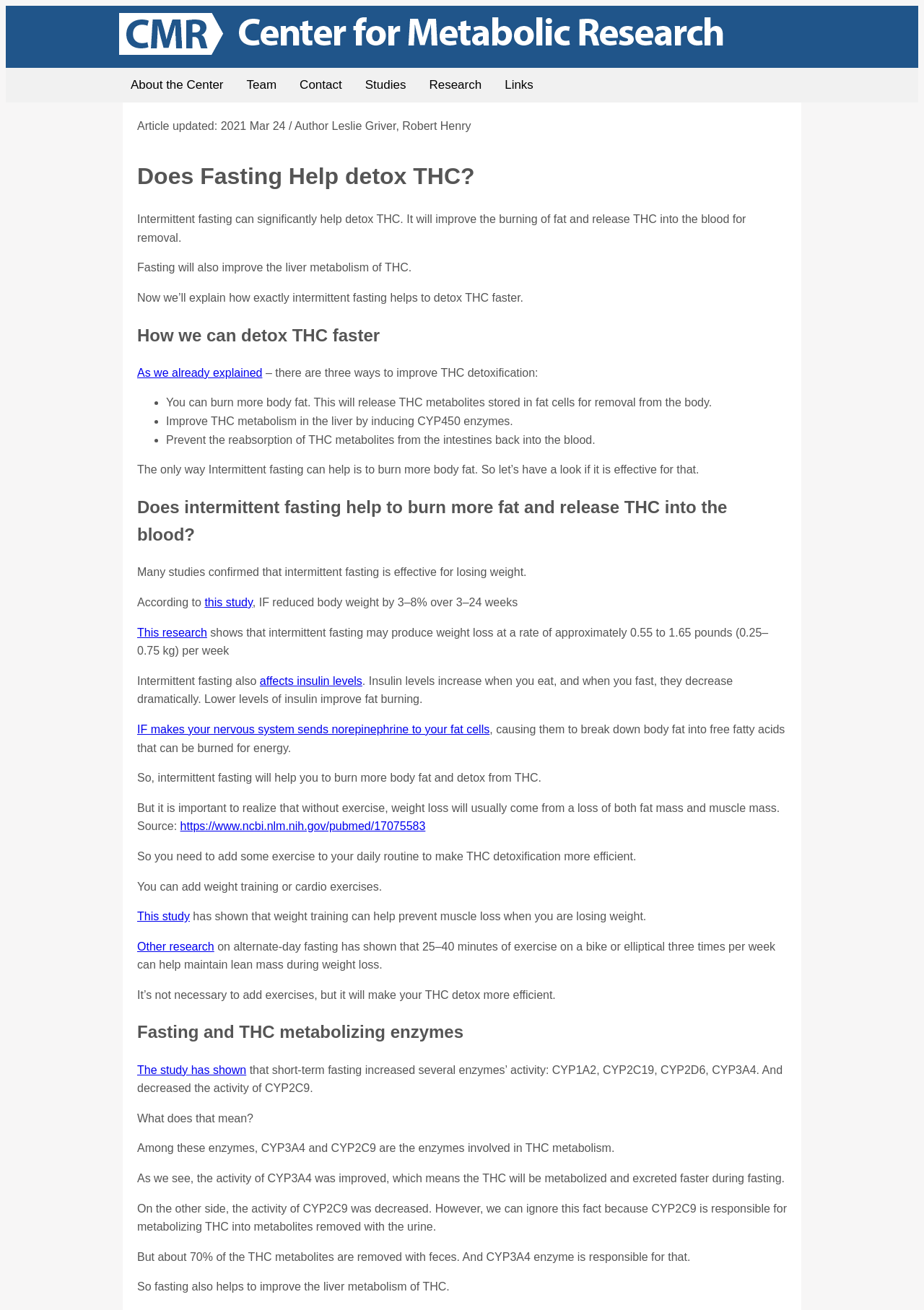Find the bounding box coordinates of the element you need to click on to perform this action: 'Read the article updated on 2021 Mar 24'. The coordinates should be represented by four float values between 0 and 1, in the format [left, top, right, bottom].

[0.148, 0.091, 0.51, 0.101]